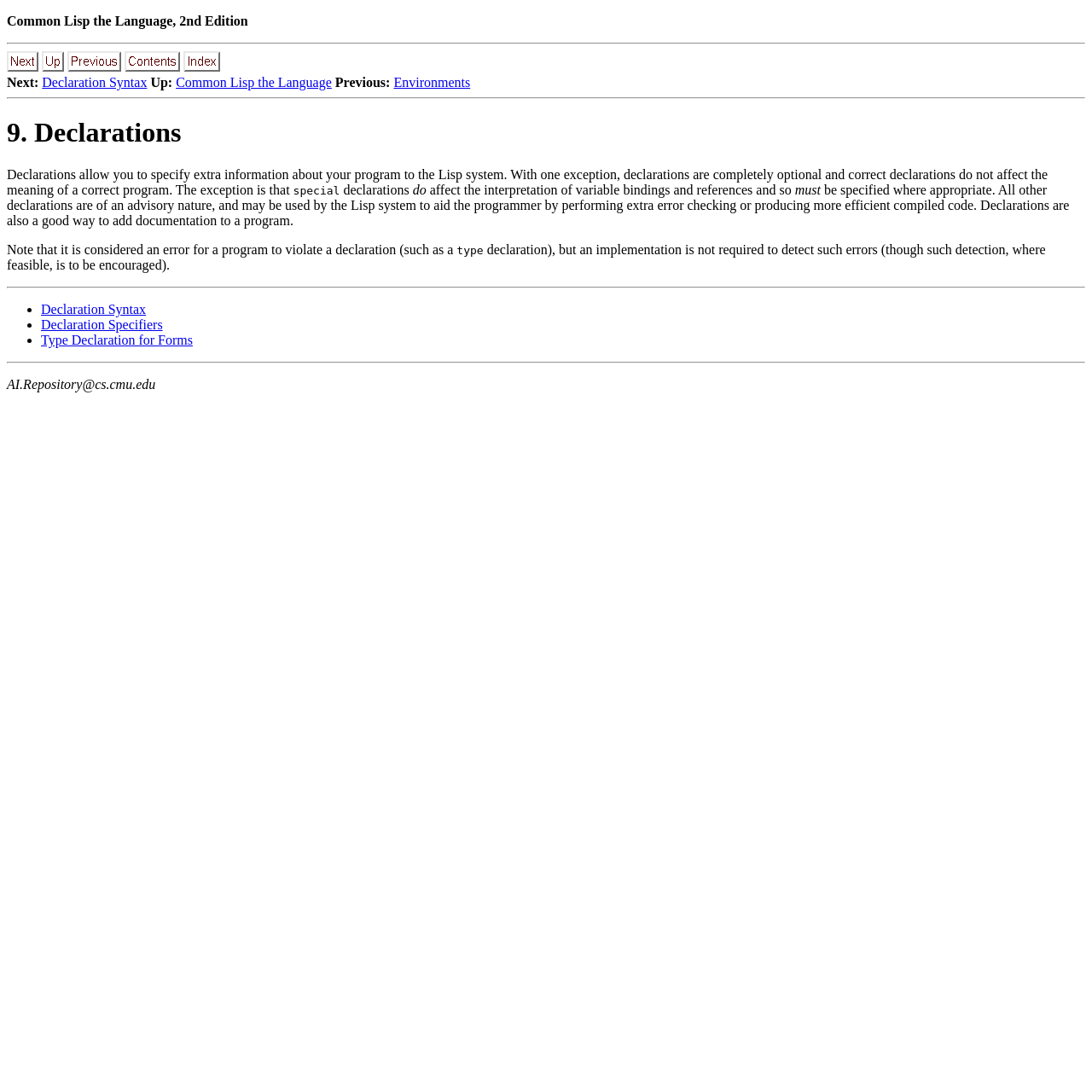Please determine the bounding box of the UI element that matches this description: Declarations. The coordinates should be given as (top-left x, top-left y, bottom-right x, bottom-right y), with all values between 0 and 1.

[0.006, 0.153, 0.069, 0.166]